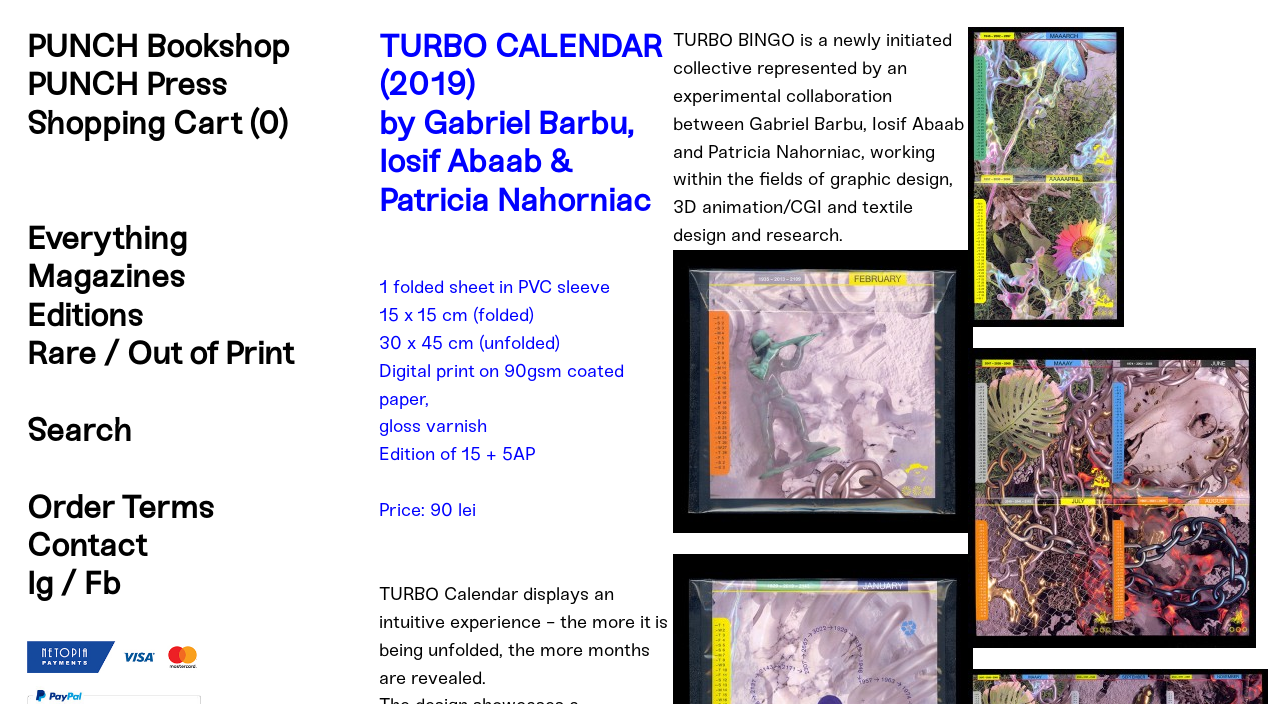Analyze the image and give a detailed response to the question:
What is the price of the calendar?

I found the answer by looking at the StaticText element on the webpage, which says 'Price: 90 lei'. This indicates that the price of the calendar is 90 lei.